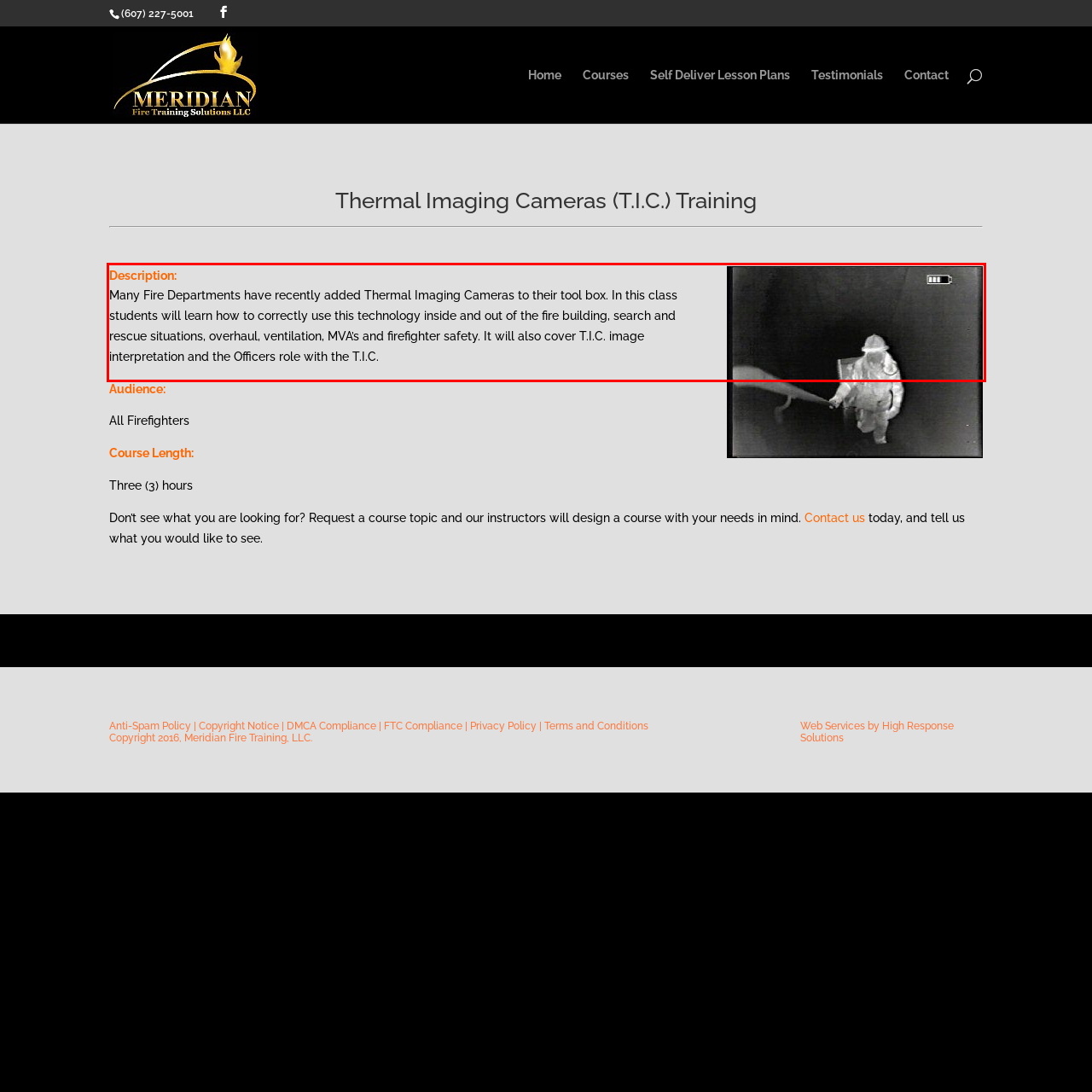Please analyze the provided webpage screenshot and perform OCR to extract the text content from the red rectangle bounding box.

Description: Many Fire Departments have recently added Thermal Imaging Cameras to their tool box. In this class students will learn how to correctly use this technology inside and out of the fire building, search and rescue situations, overhaul, ventilation, MVA’s and firefighter safety. It will also cover T.I.C. image interpretation and the Officers role with the T.I.C.